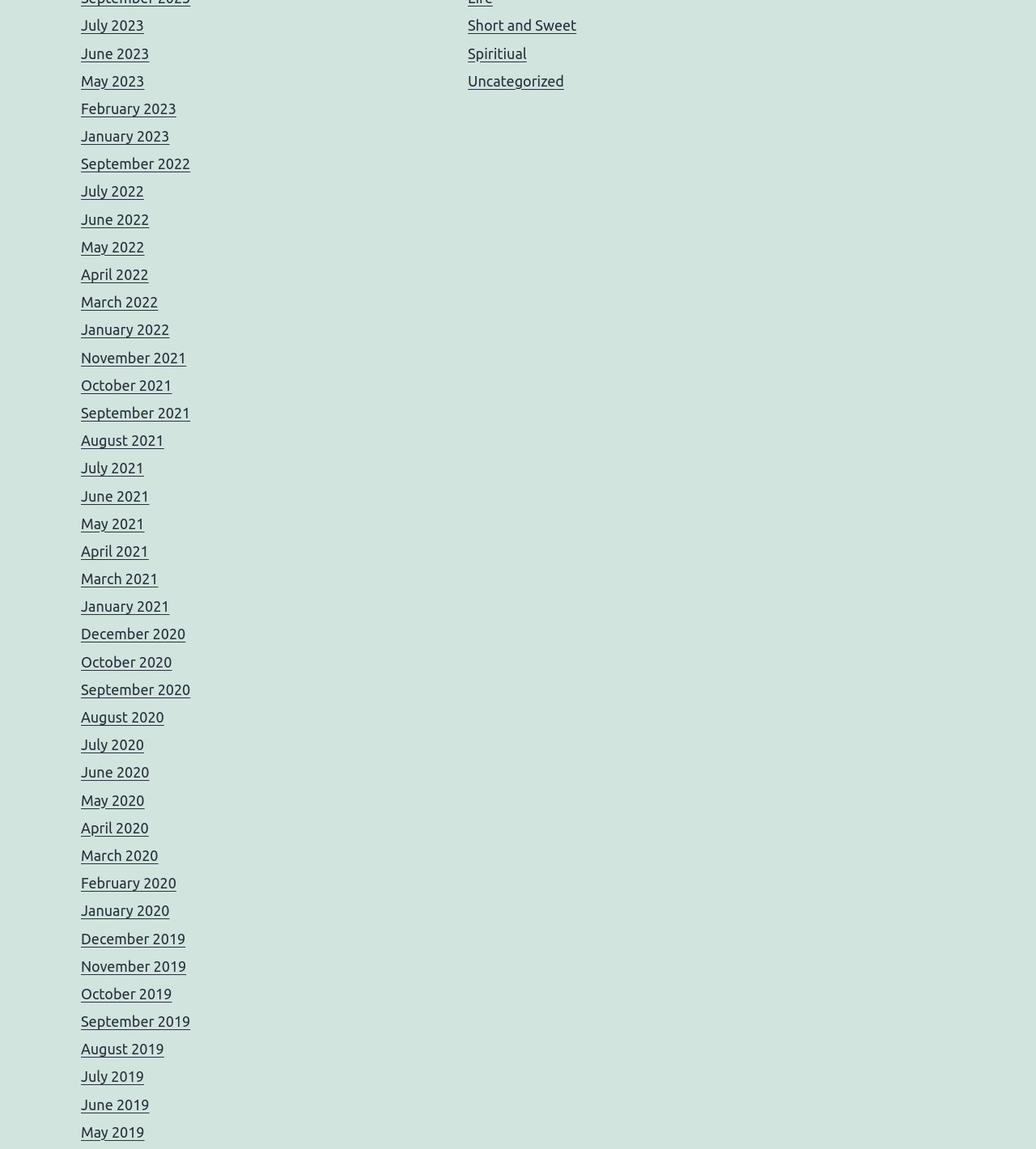Provide a one-word or short-phrase answer to the question:
How many categories are listed?

3